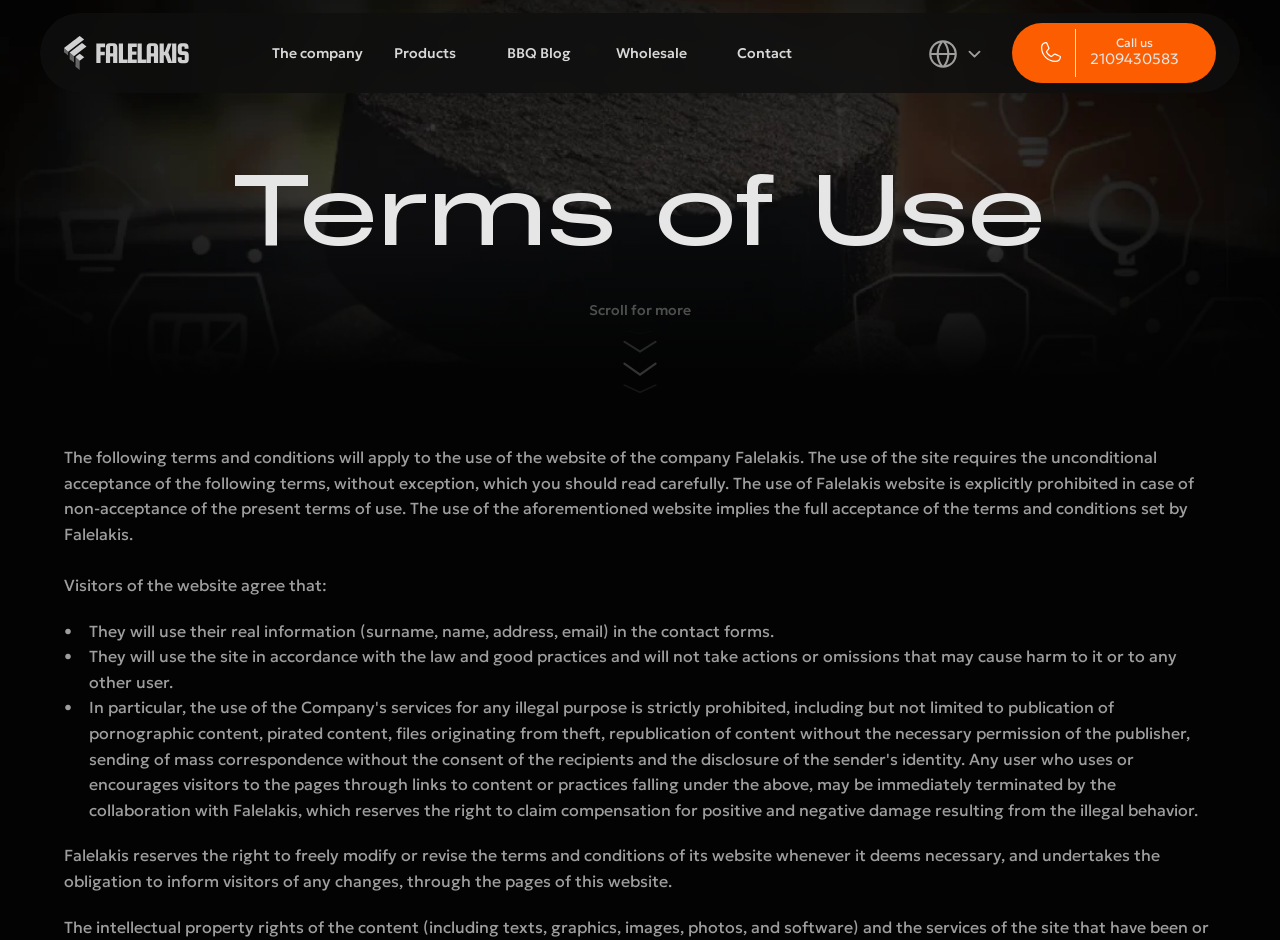Identify and provide the bounding box for the element described by: "Products".

[0.3, 0.045, 0.364, 0.068]